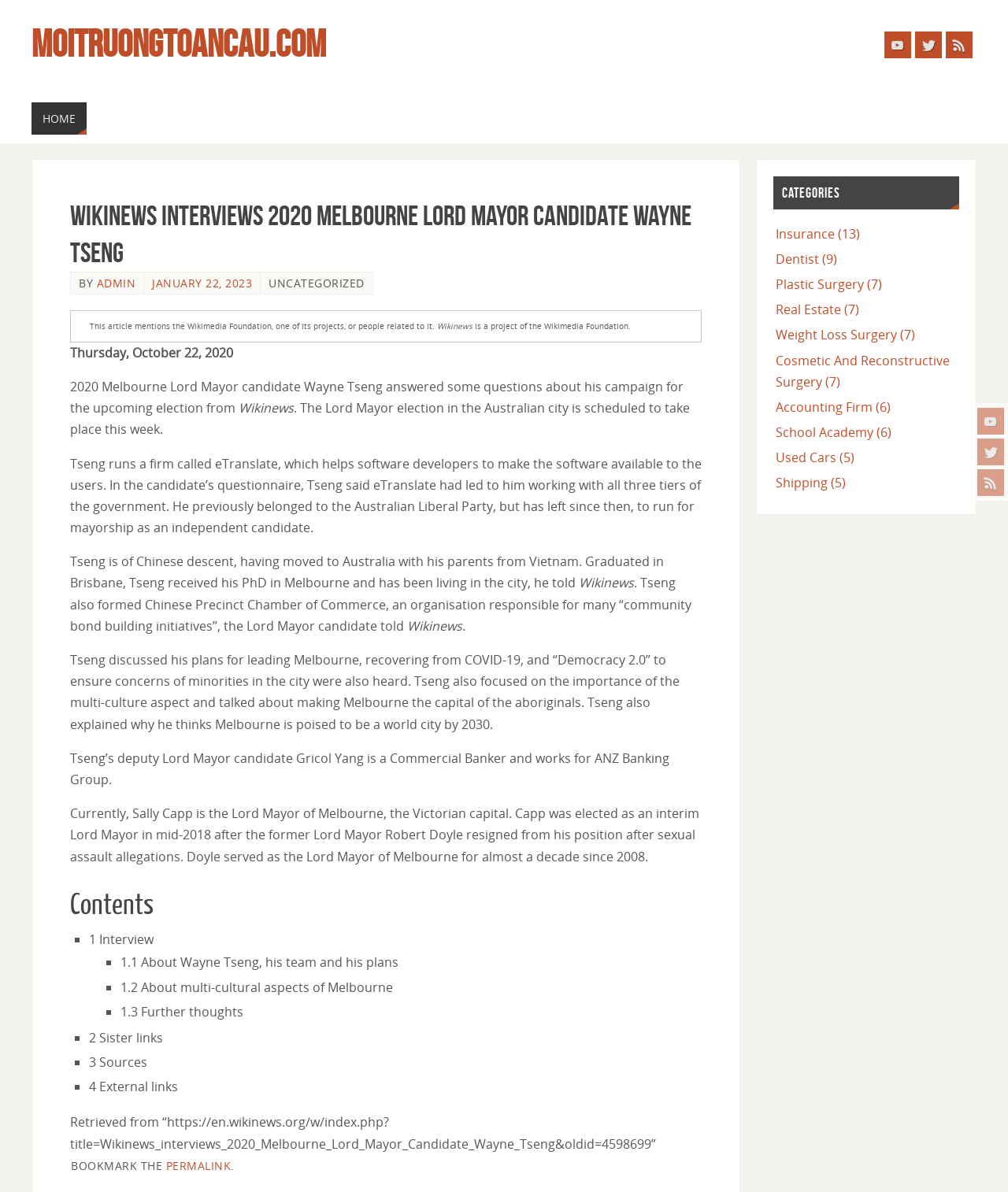Please specify the bounding box coordinates of the clickable section necessary to execute the following command: "Click on YouTube".

[0.97, 0.342, 0.996, 0.365]